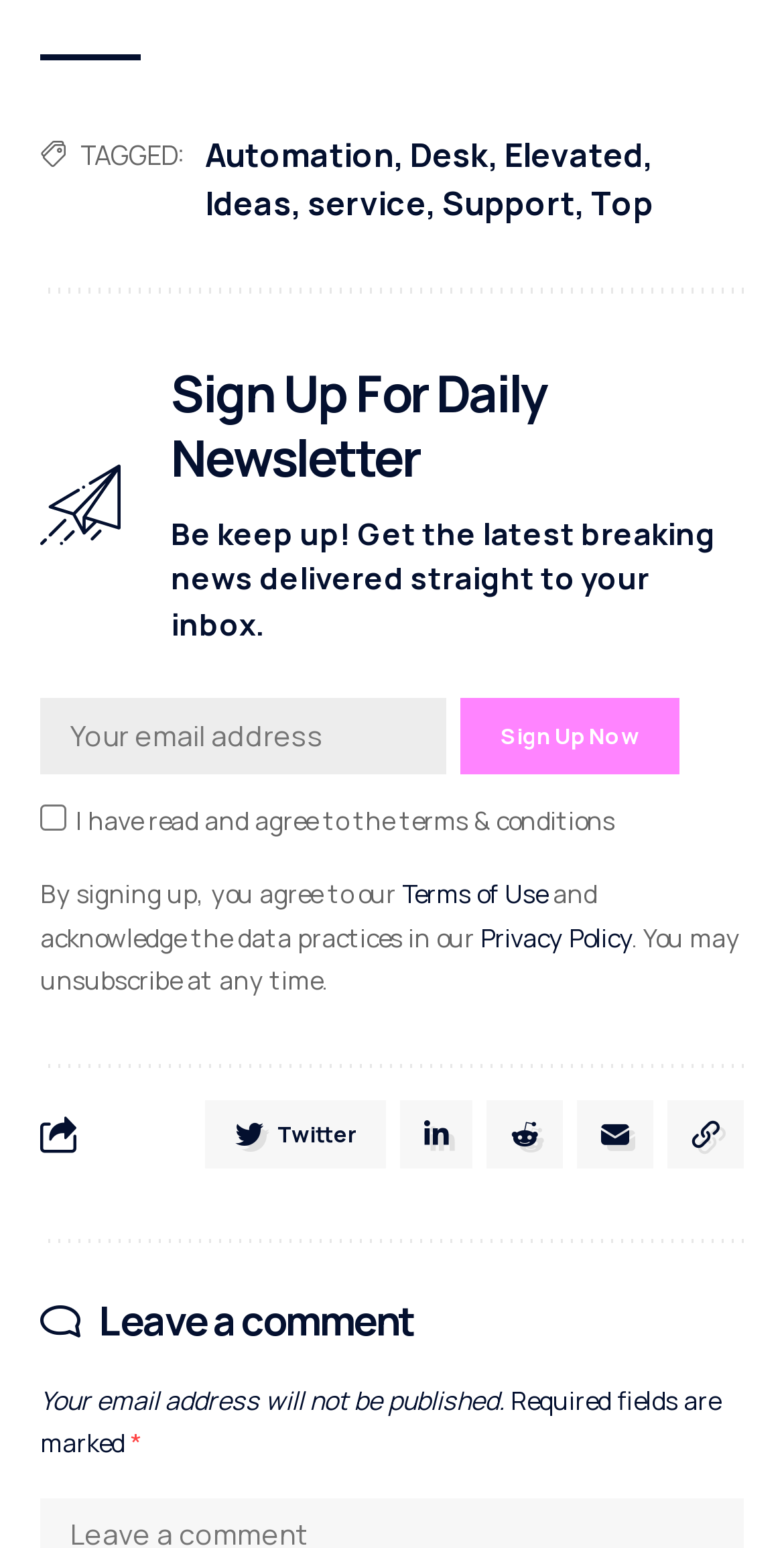Predict the bounding box of the UI element based on this description: "service".

[0.392, 0.117, 0.544, 0.145]